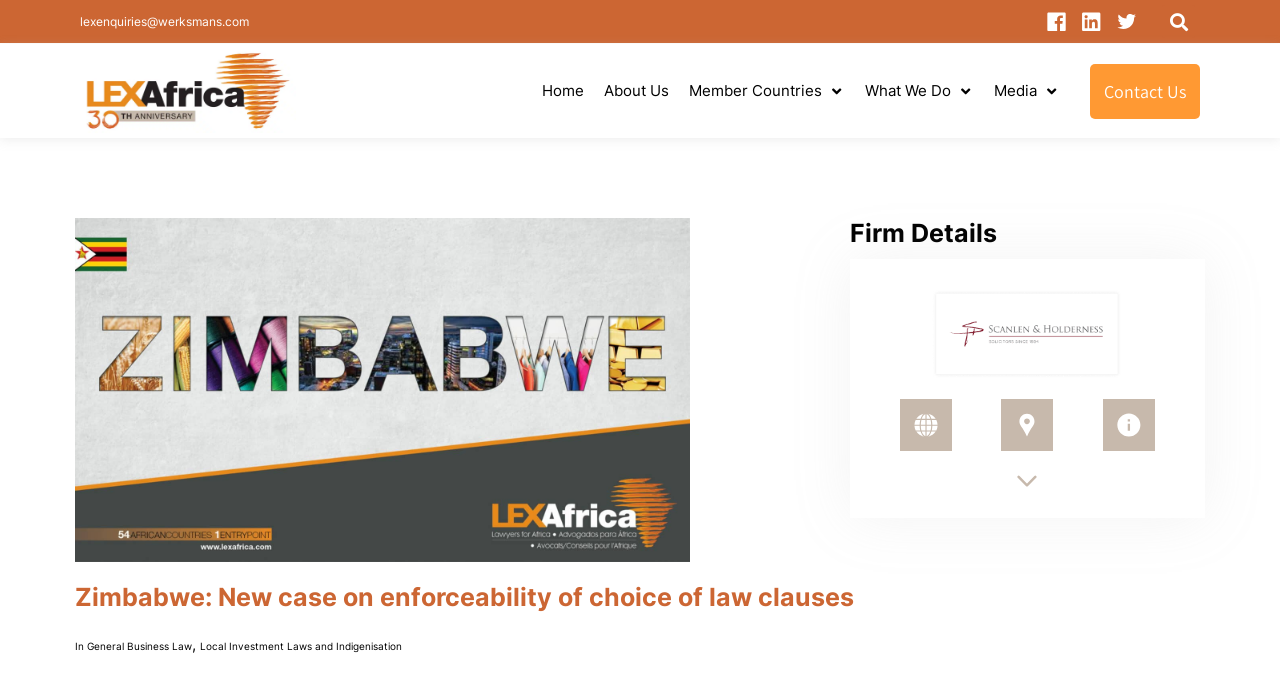Kindly determine the bounding box coordinates of the area that needs to be clicked to fulfill this instruction: "Go to the Home page".

[0.423, 0.121, 0.456, 0.148]